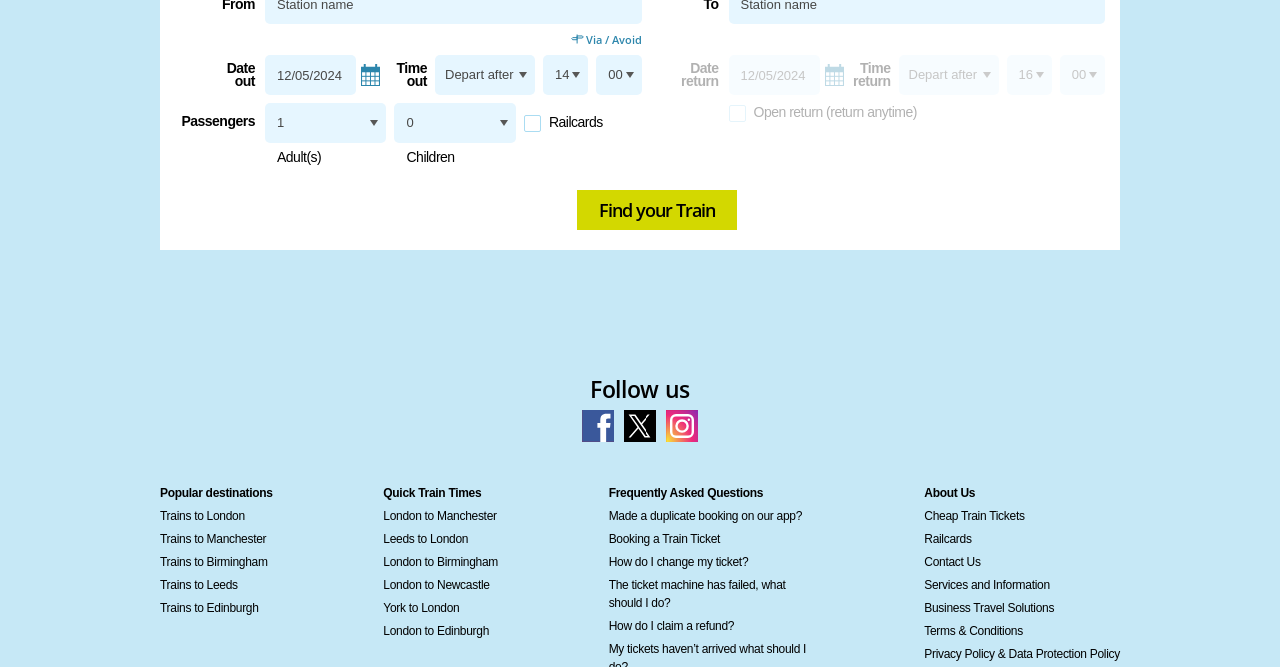Please specify the bounding box coordinates of the region to click in order to perform the following instruction: "Open 'Popular destinations'".

[0.125, 0.723, 0.213, 0.753]